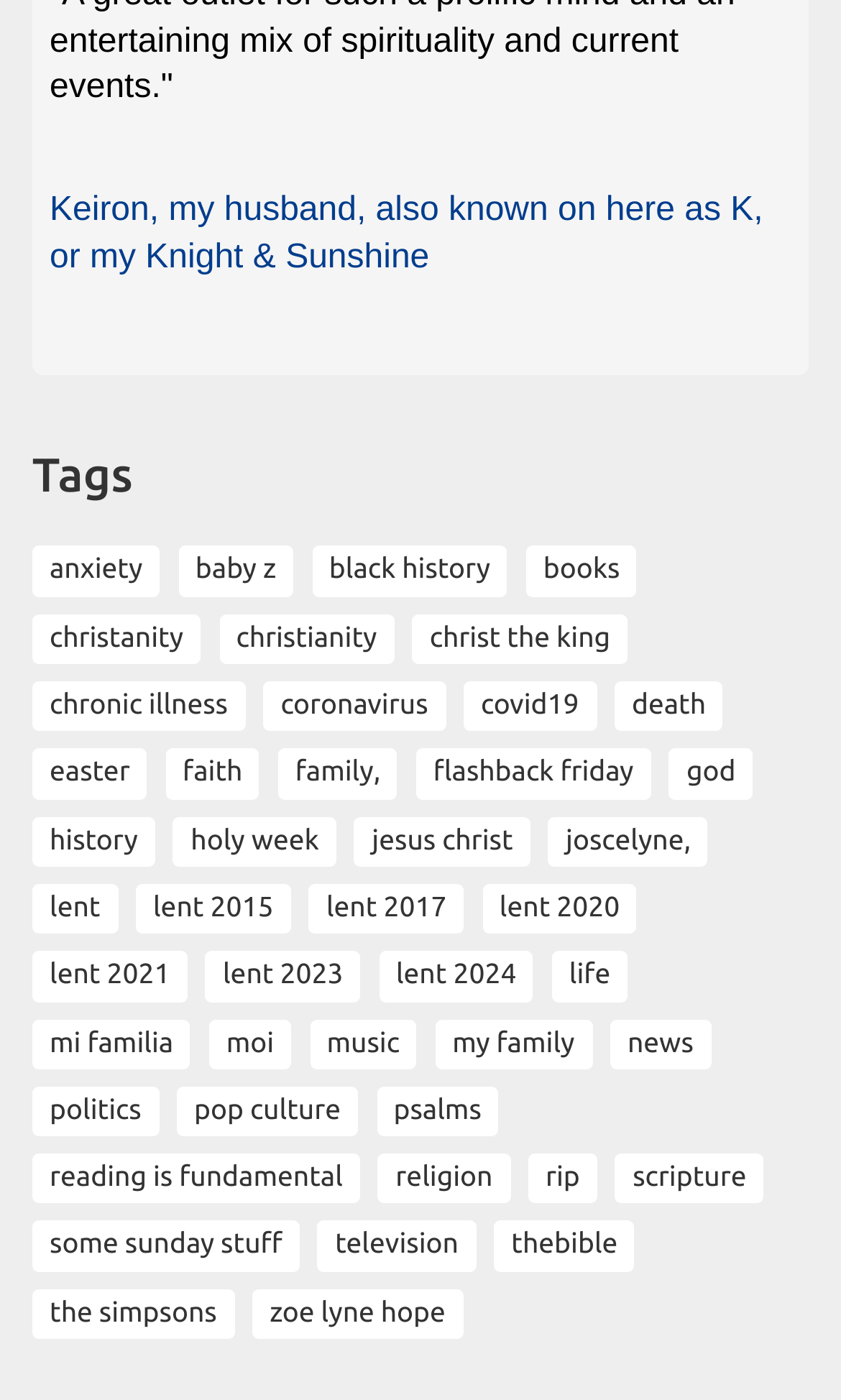What is the most popular tag on this webpage?
Please interpret the details in the image and answer the question thoroughly.

I looked at the number of items associated with each tag and found that 'Lent' has the most items, with 194 items.